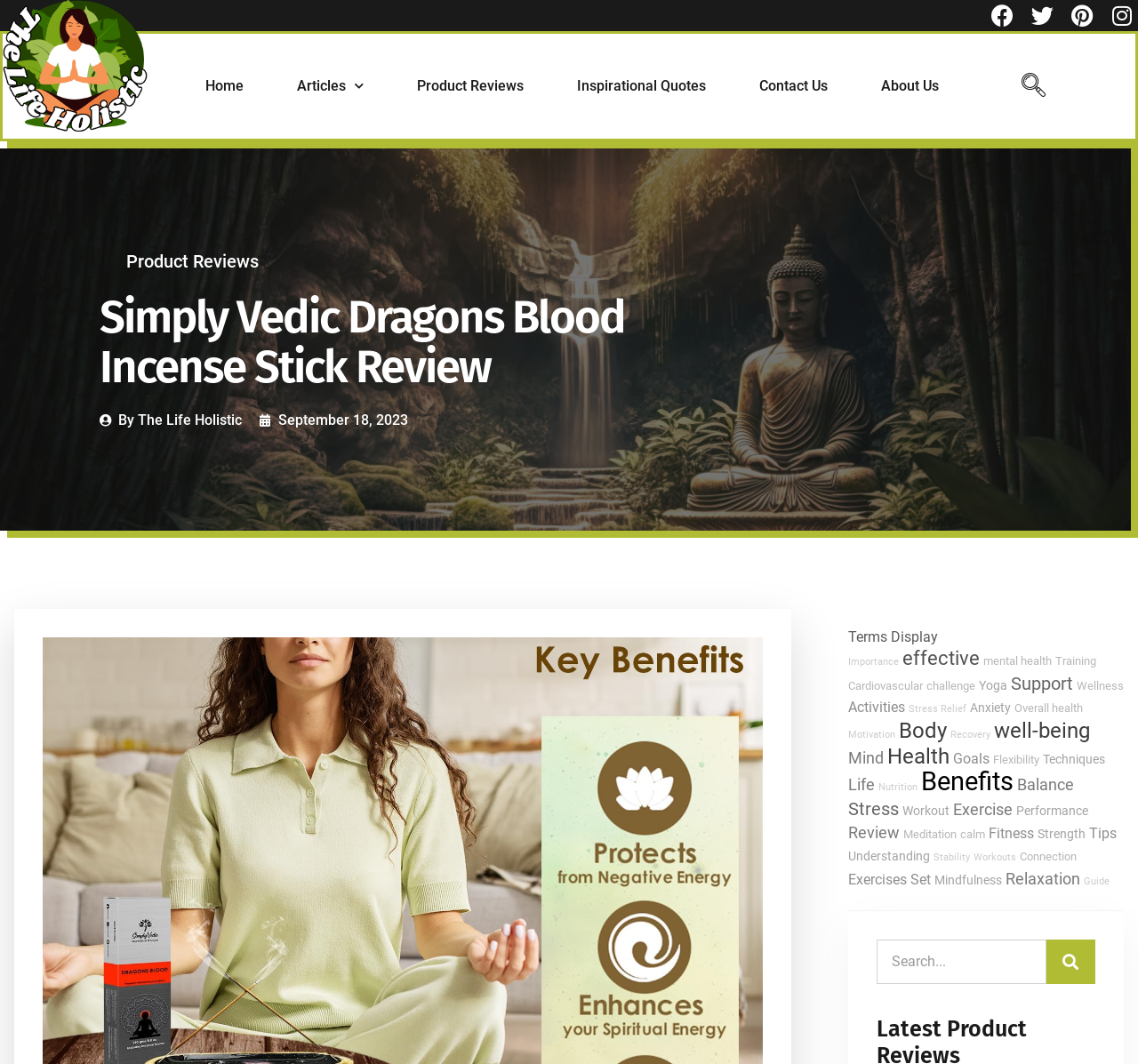Reply to the question with a single word or phrase:
What type of content is reviewed on this webpage?

Product review